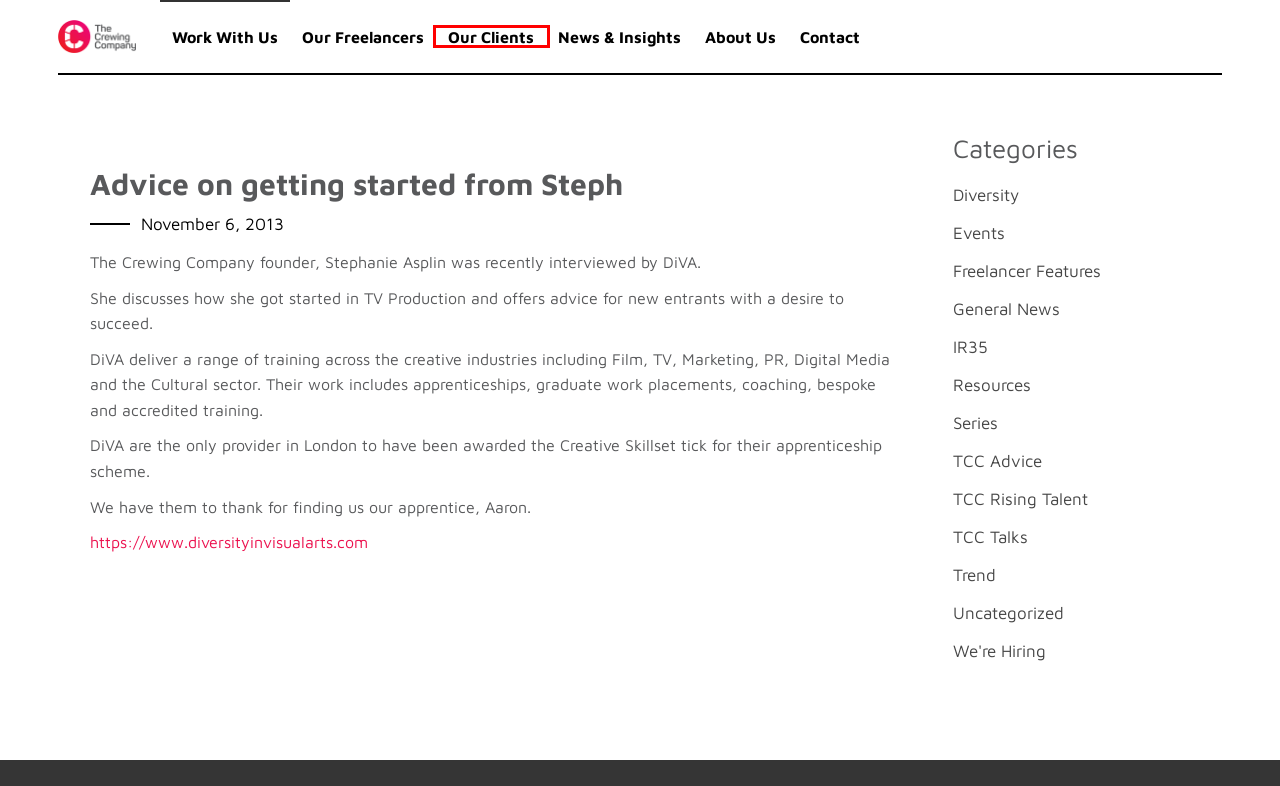A screenshot of a webpage is provided, featuring a red bounding box around a specific UI element. Identify the webpage description that most accurately reflects the new webpage after interacting with the selected element. Here are the candidates:
A. TCC Rising Talent Archives - Freelance Video Production | The Crewing Company
B. Uncategorized Archives - Freelance Video Production | The Crewing Company
C. November 2013 - Freelance Video Production | The Crewing Company
D. The Crewing Company Clients - Who We Work With
E. General News Archives - Freelance Video Production | The Crewing Company
F. Series Archives - Freelance Video Production | The Crewing Company
G. Events Archives - Freelance Video Production | The Crewing Company
H. Freelancer Features Archives - Freelance Video Production | The Crewing Company

D